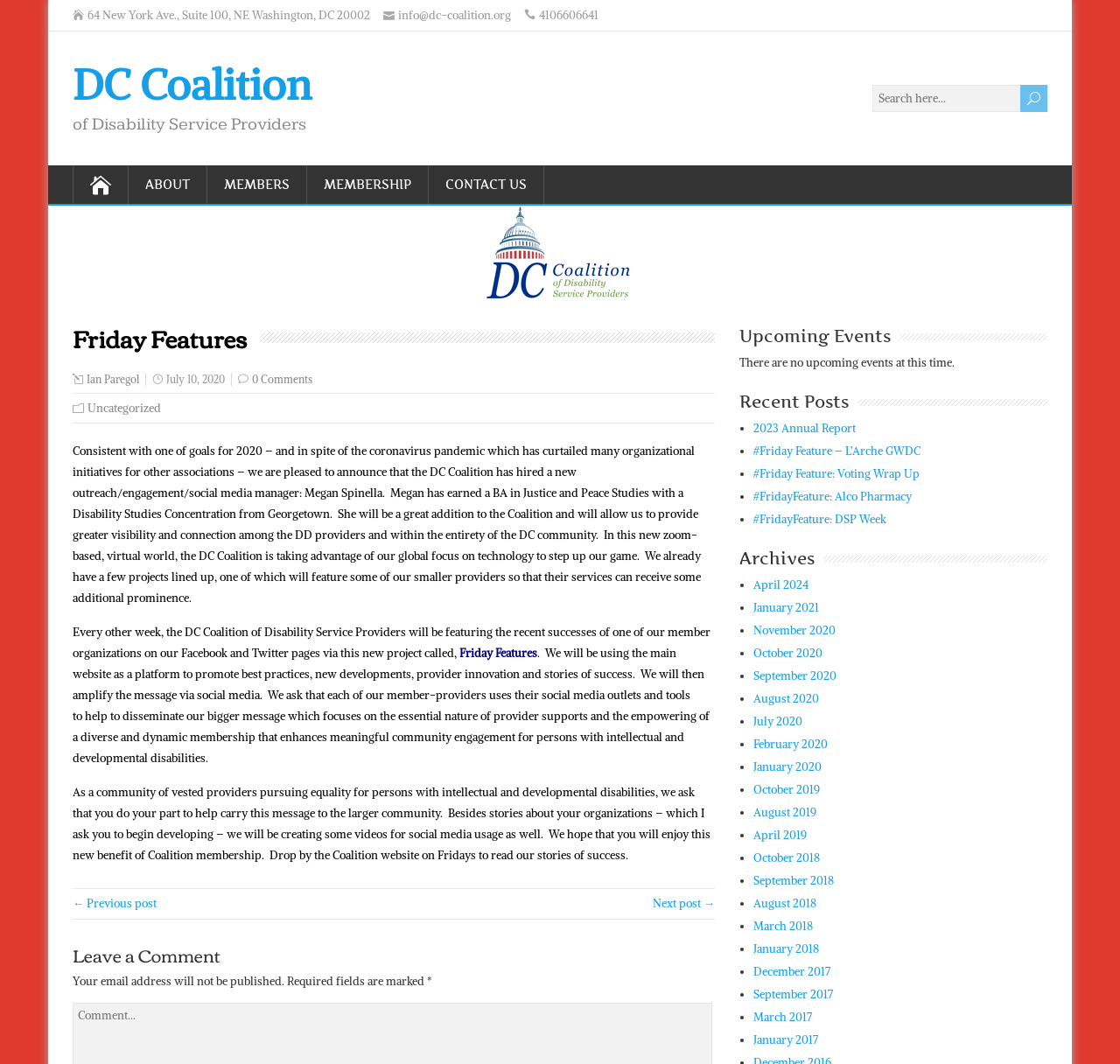Find the bounding box coordinates of the UI element according to this description: "name="s" placeholder="Search here..."".

[0.779, 0.08, 0.935, 0.106]